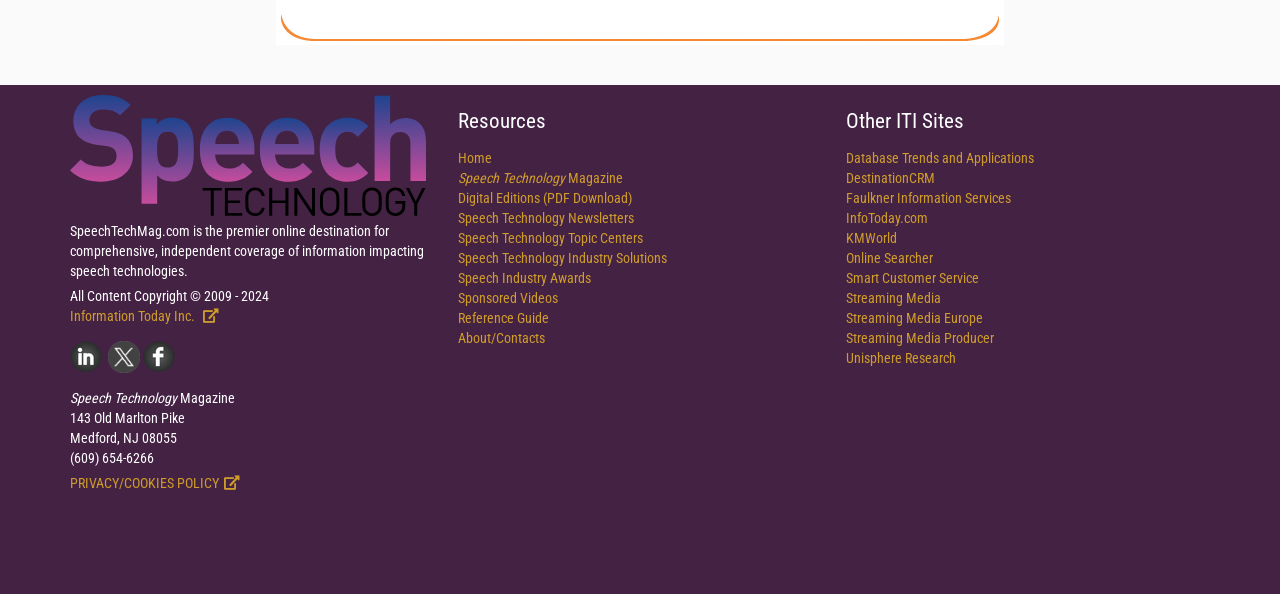Provide the bounding box coordinates for the UI element that is described as: "alt="Speech Technology on LinkedIn"".

[0.055, 0.578, 0.08, 0.605]